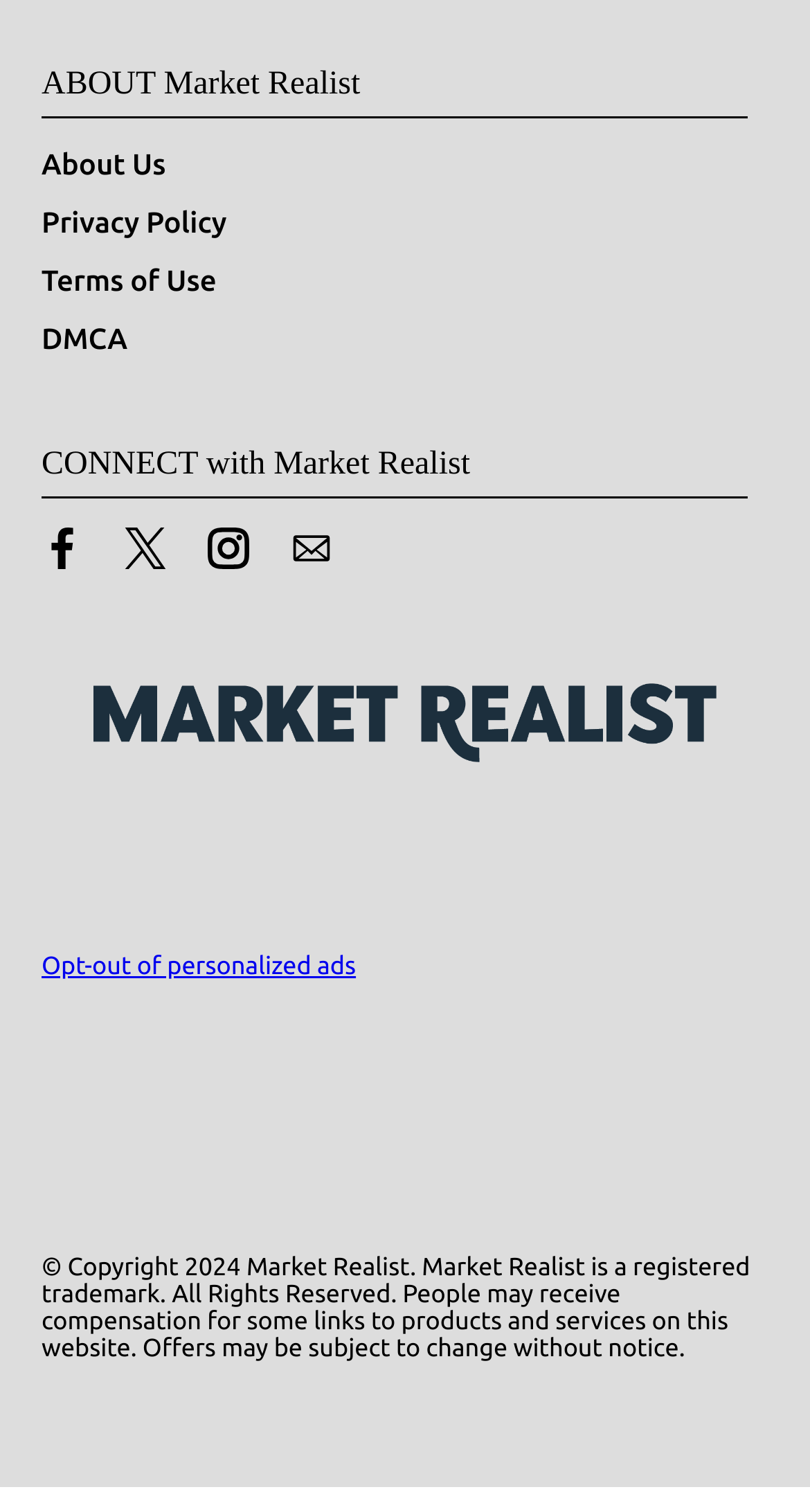What is the type of content that may be subject to change without notice?
Provide a well-explained and detailed answer to the question.

According to the footer section, 'Offers may be subject to change without notice'. This implies that the website provides some kind of offers or promotions that are subject to change at any time.